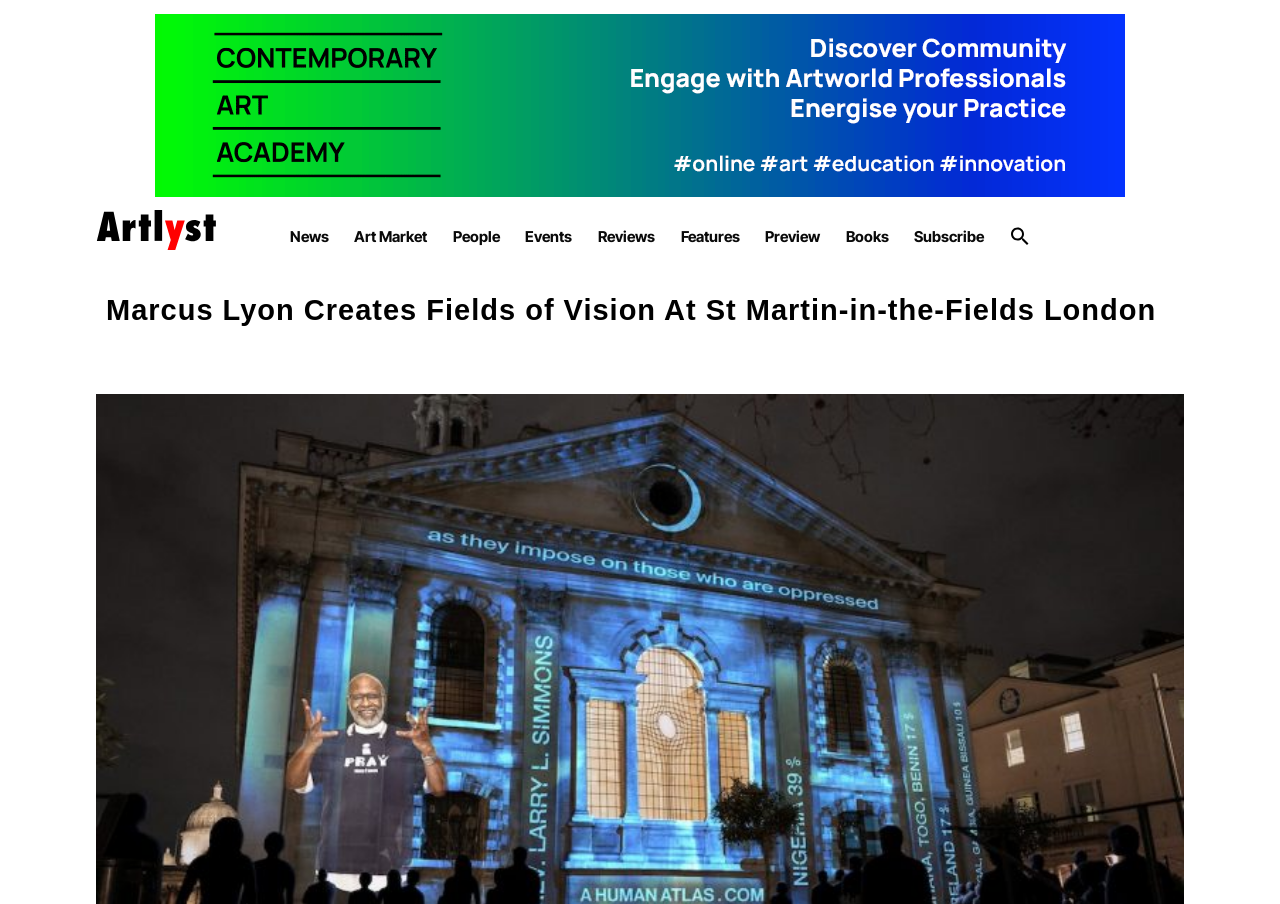What is the name of the publication linked at the top?
Based on the image, answer the question with as much detail as possible.

I can see a link at the top of the webpage with an image and the text 'Artlyst', which suggests that it is a publication.